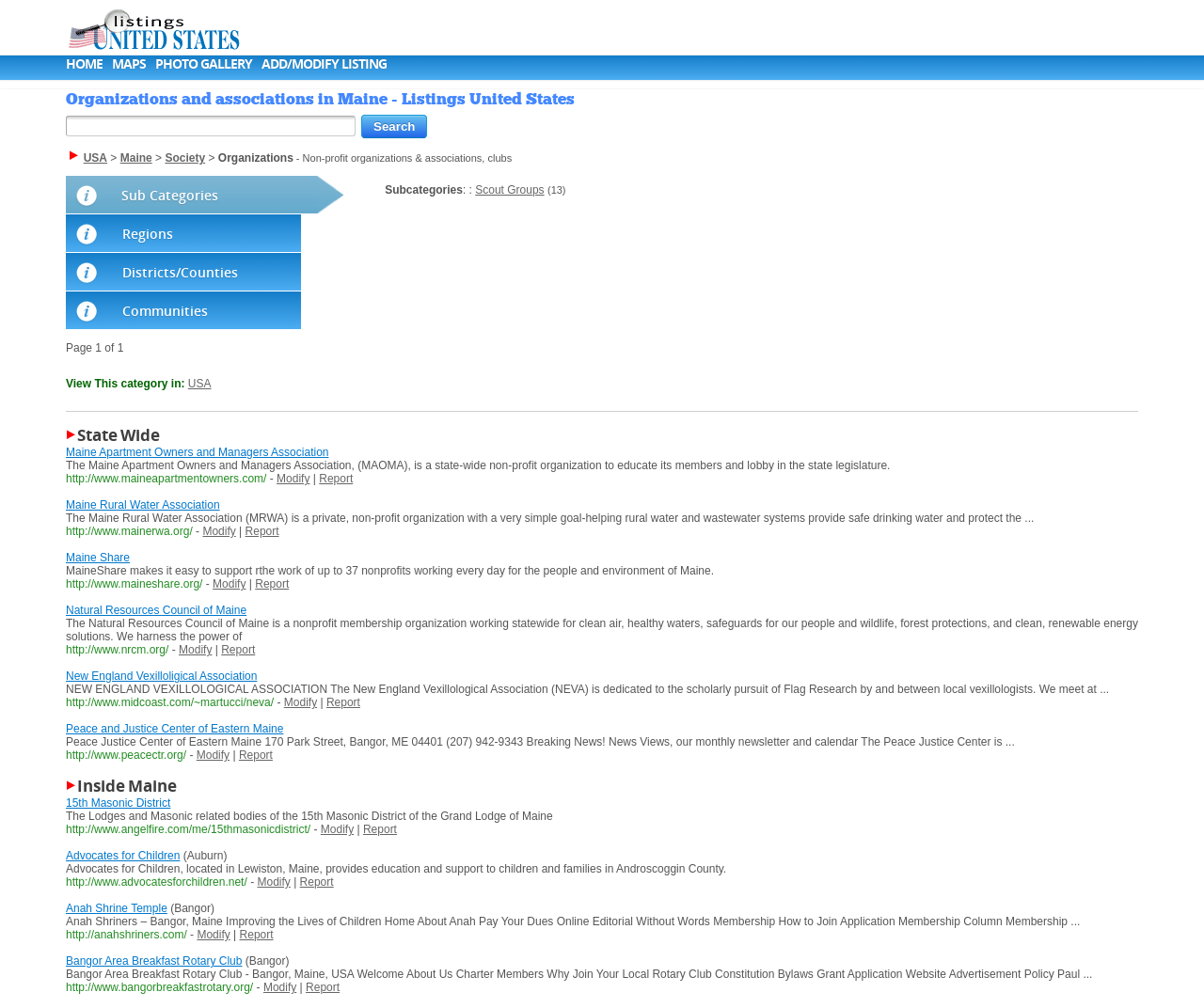What is the region focused on by the webpage?
Utilize the information in the image to give a detailed answer to the question.

The webpage has a link 'Maine' in the breadcrumbs navigation, and the listings are all related to organizations in Maine, suggesting that the webpage is focused on this region.